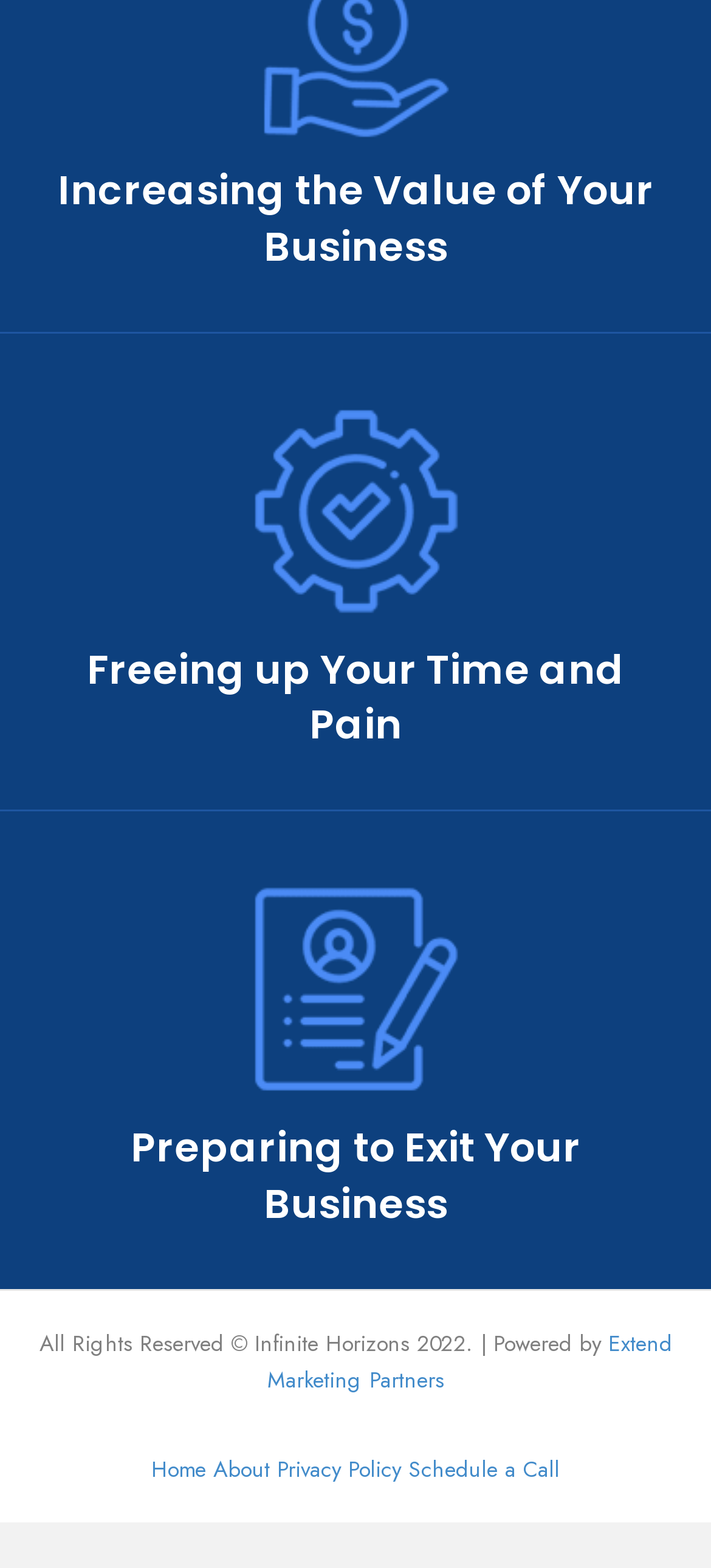What is the theme of the webpage?
Please elaborate on the answer to the question with detailed information.

The webpage appears to be related to business consulting as it contains headings such as 'Increasing the Value of Your Business', 'Freeing up Your Time and Pain', and 'Preparing to Exit Your Business', which suggests that the webpage is offering services or advice related to business management and exit strategies.